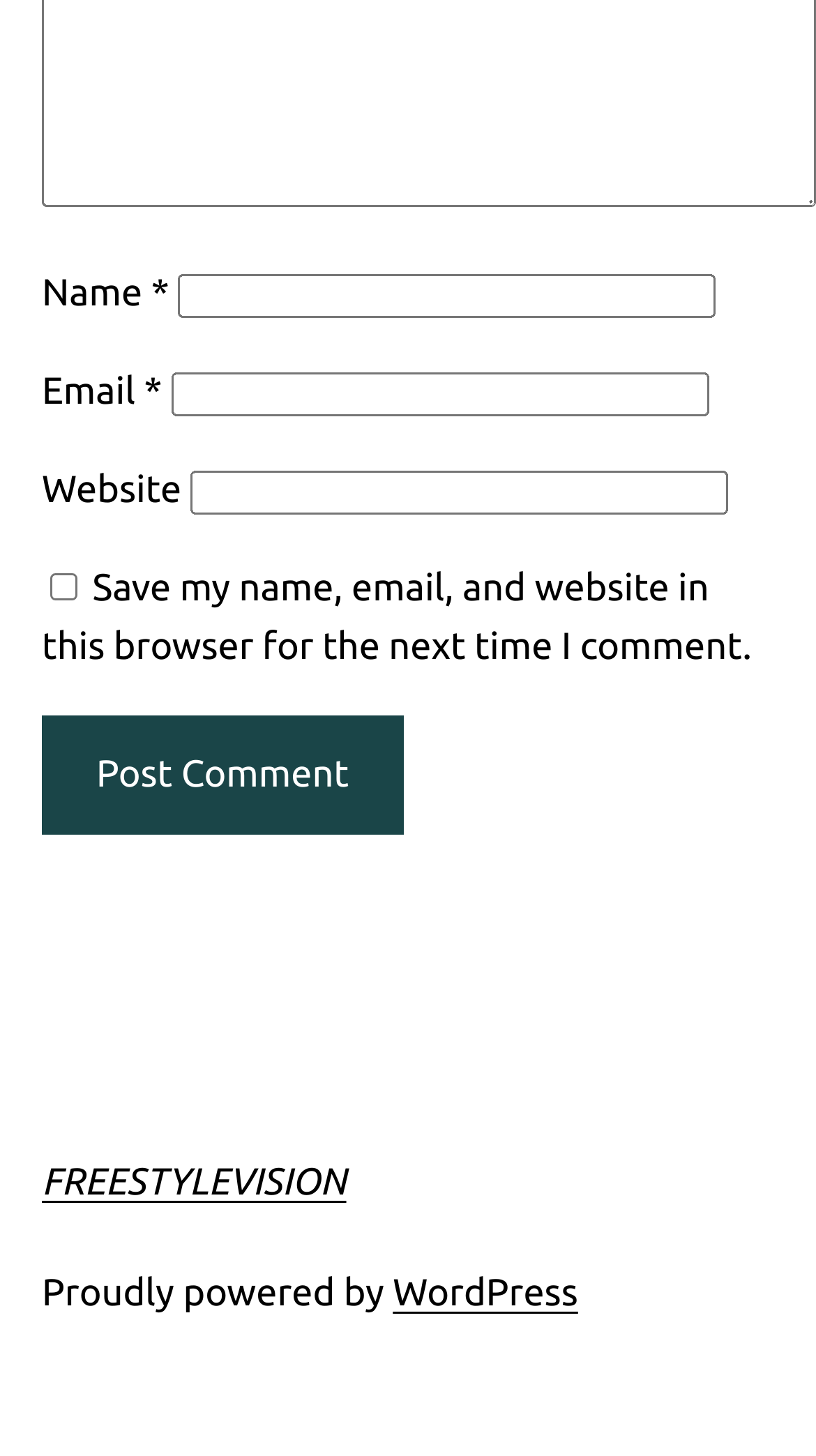Answer with a single word or phrase: 
What is the website powered by?

WordPress